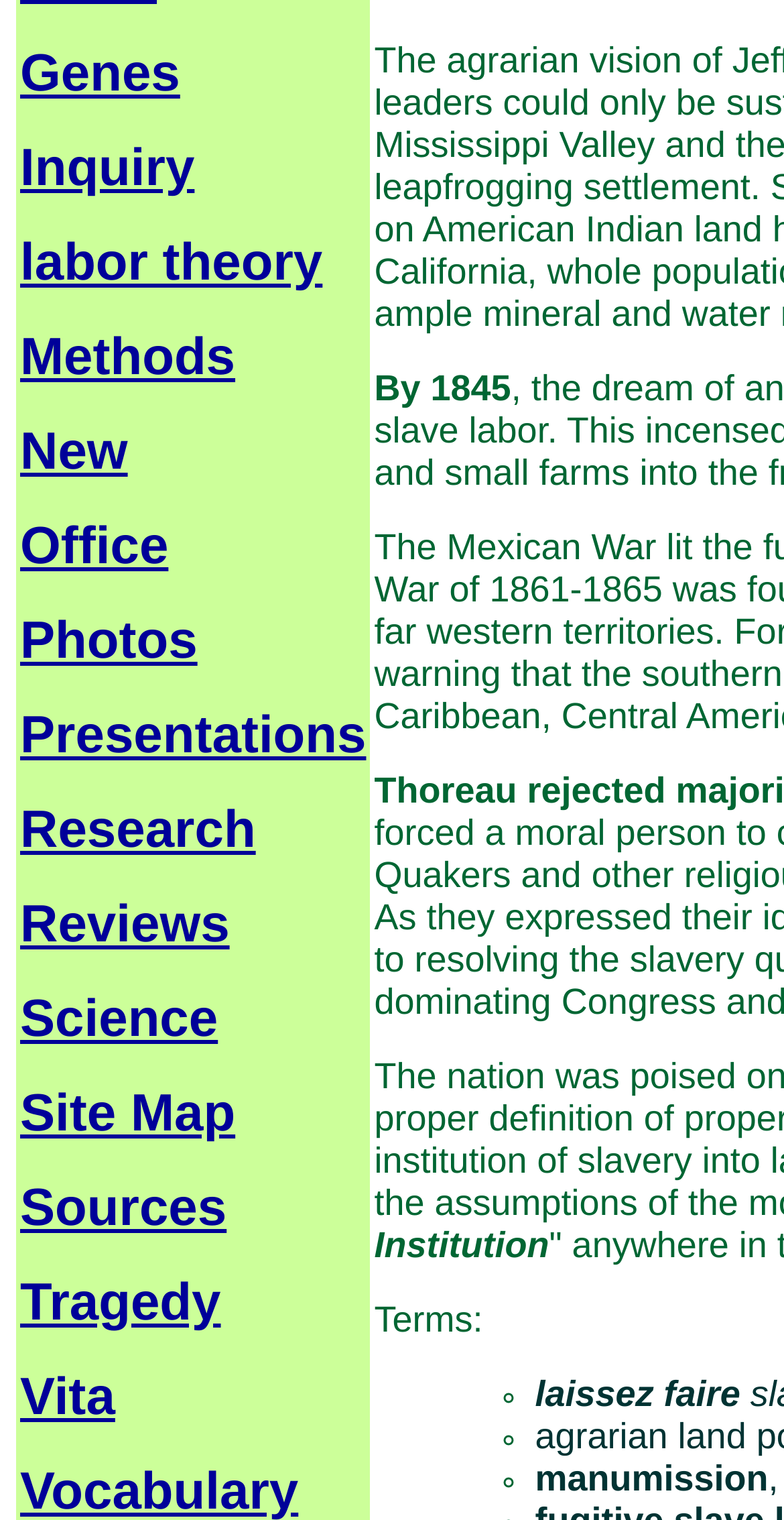Locate the bounding box coordinates of the element's region that should be clicked to carry out the following instruction: "Click on the 'Genes' link". The coordinates need to be four float numbers between 0 and 1, i.e., [left, top, right, bottom].

[0.026, 0.028, 0.23, 0.067]